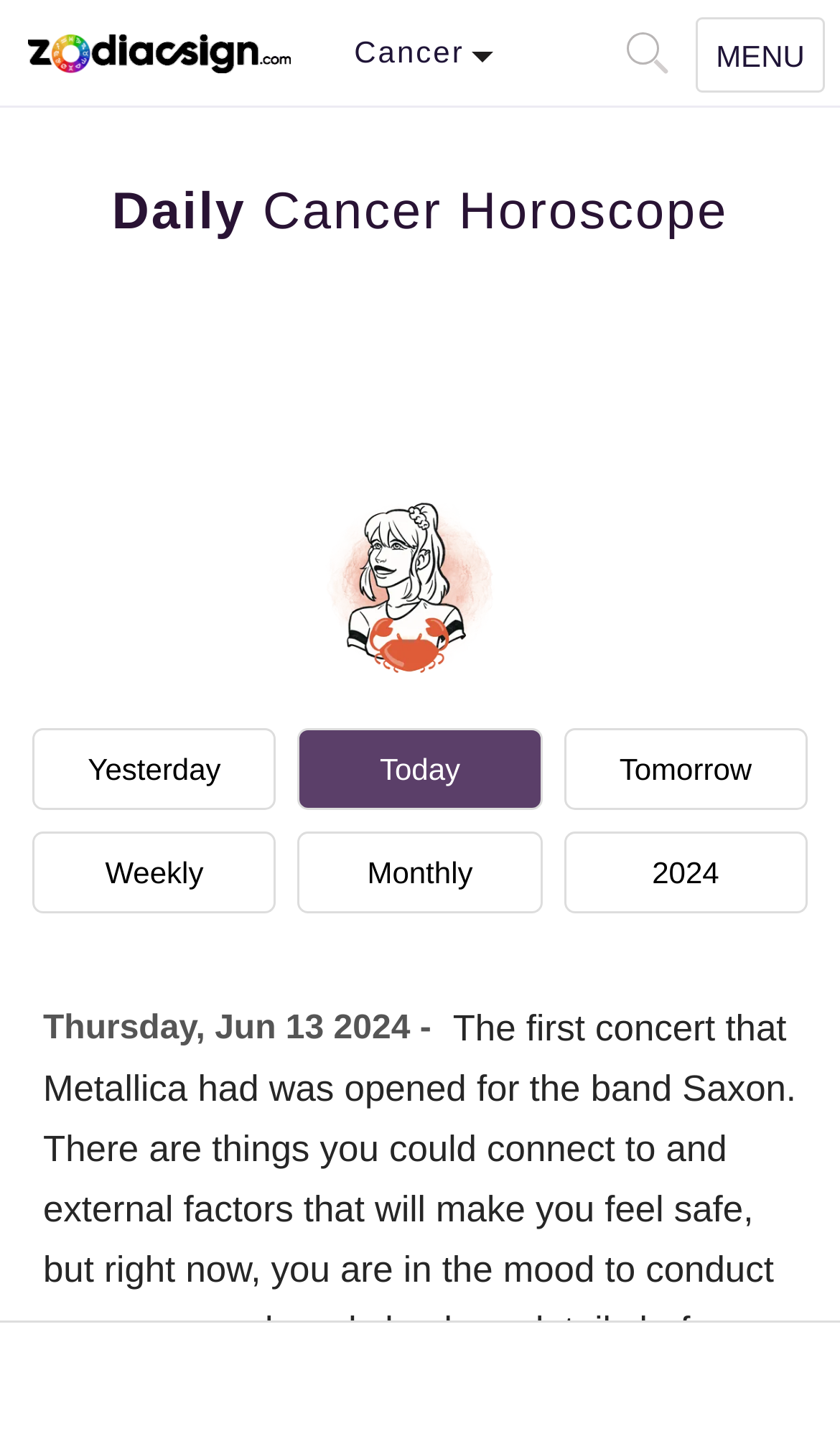Identify the bounding box coordinates of the clickable region necessary to fulfill the following instruction: "Scroll to the top". The bounding box coordinates should be four float numbers between 0 and 1, i.e., [left, top, right, bottom].

[0.821, 0.812, 0.949, 0.886]